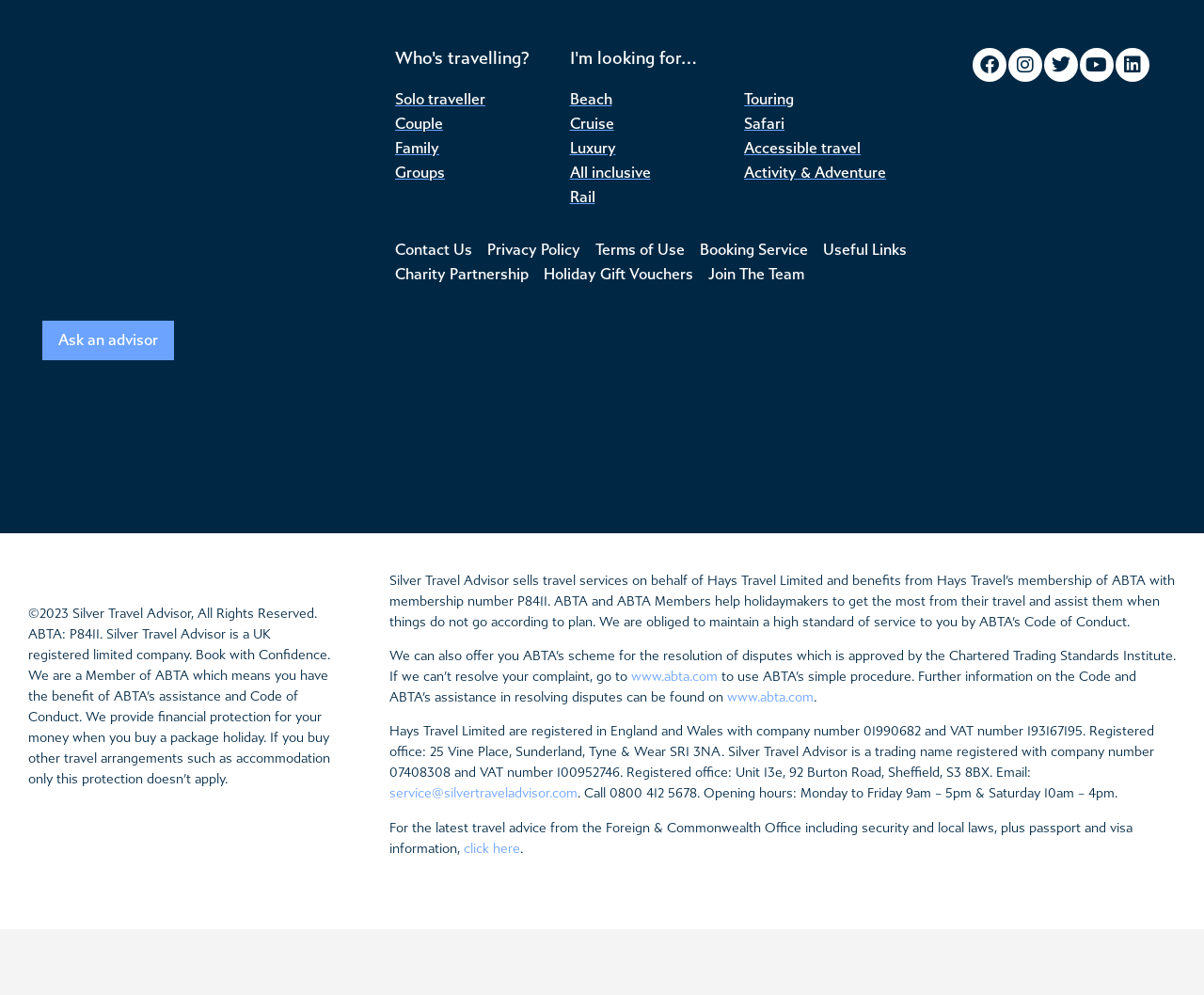What is the phone number for contacting Silver Travel Advisor?
Analyze the image and provide a thorough answer to the question.

The website's footer section provides contact information, including a phone number, 0800 412 5678, which can be used to reach Silver Travel Advisor's customer service or support team.